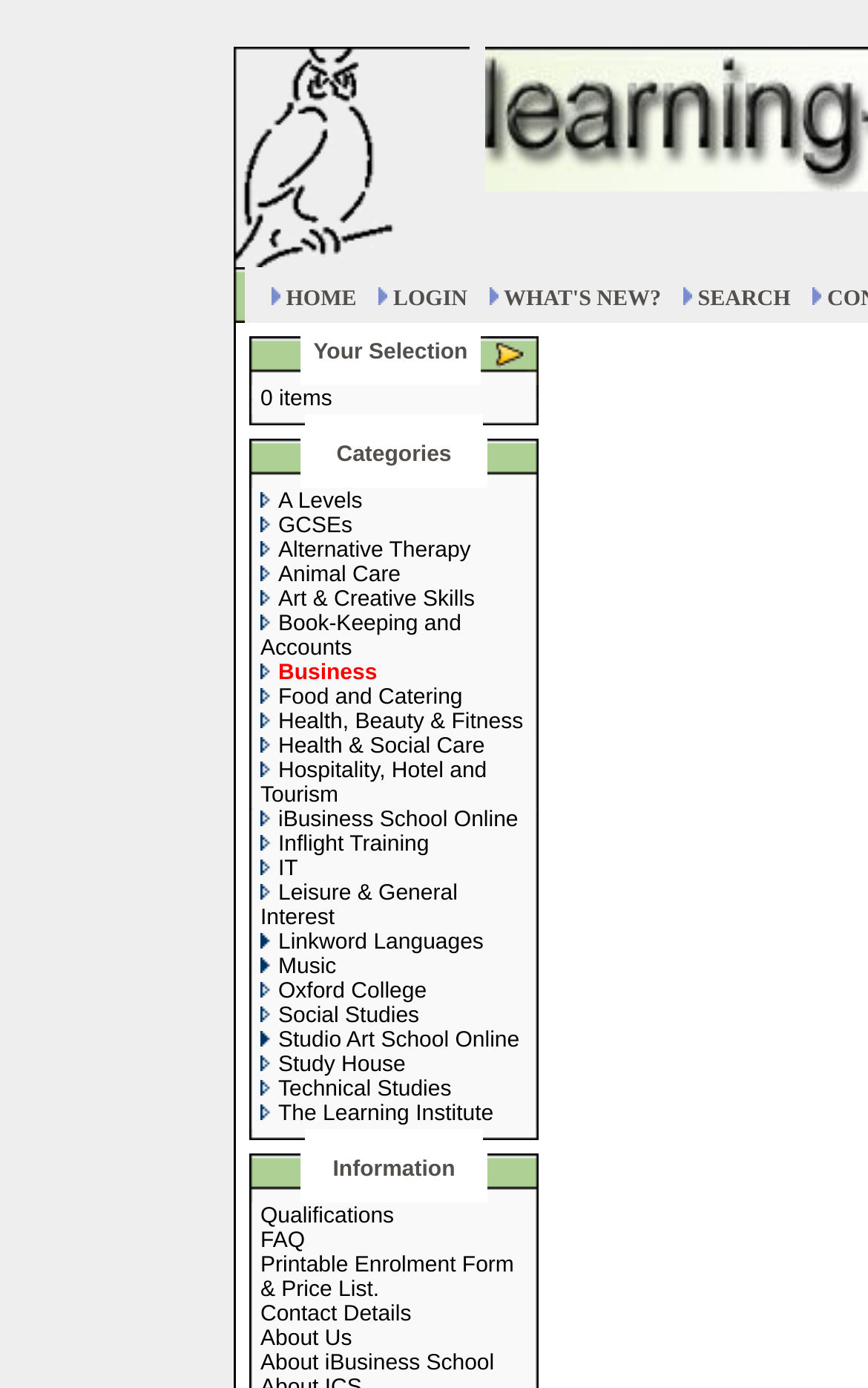Extract the bounding box coordinates for the UI element described by the text: "Health, Beauty & Fitness". The coordinates should be in the form of [left, top, right, bottom] with values between 0 and 1.

[0.3, 0.512, 0.603, 0.529]